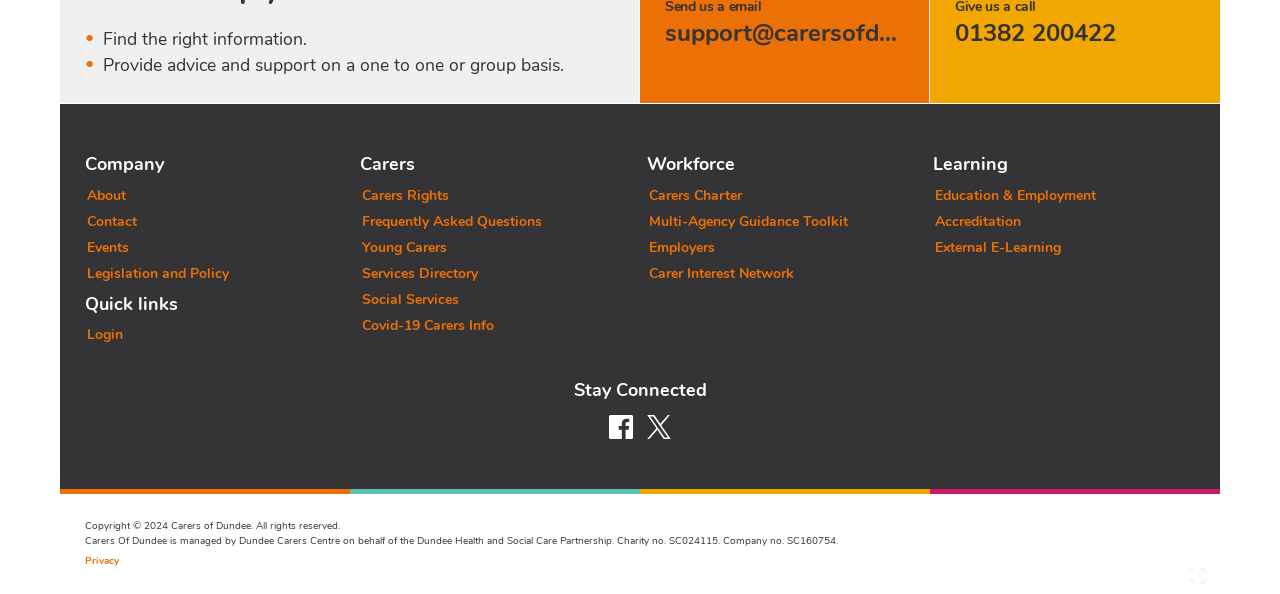What is the organization's contact email?
Using the image as a reference, answer with just one word or a short phrase.

support@carersofdundee.org